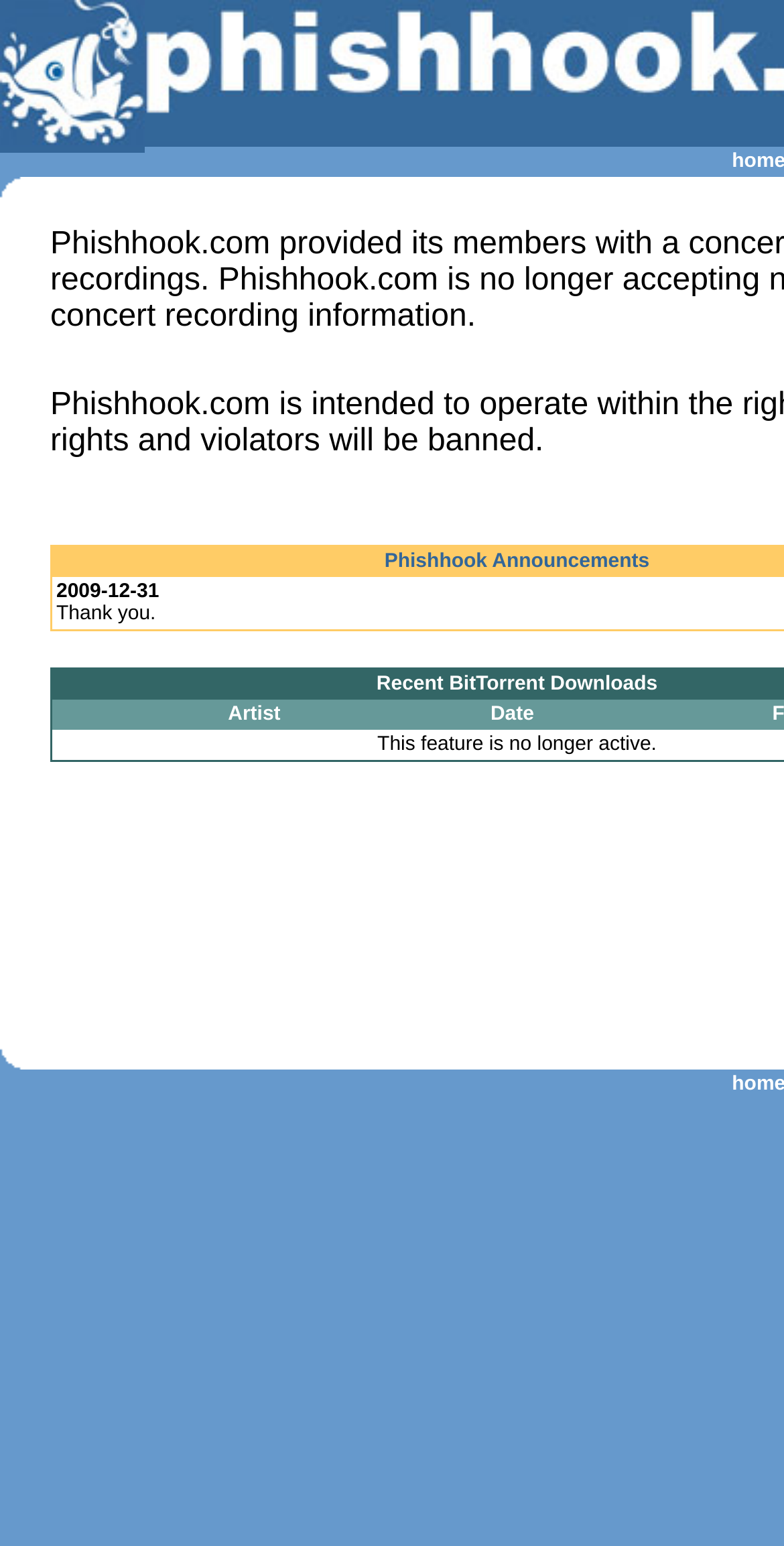What is the ratio of the logo image width to the webpage width?
Using the image as a reference, answer with just one word or a short phrase.

0.185